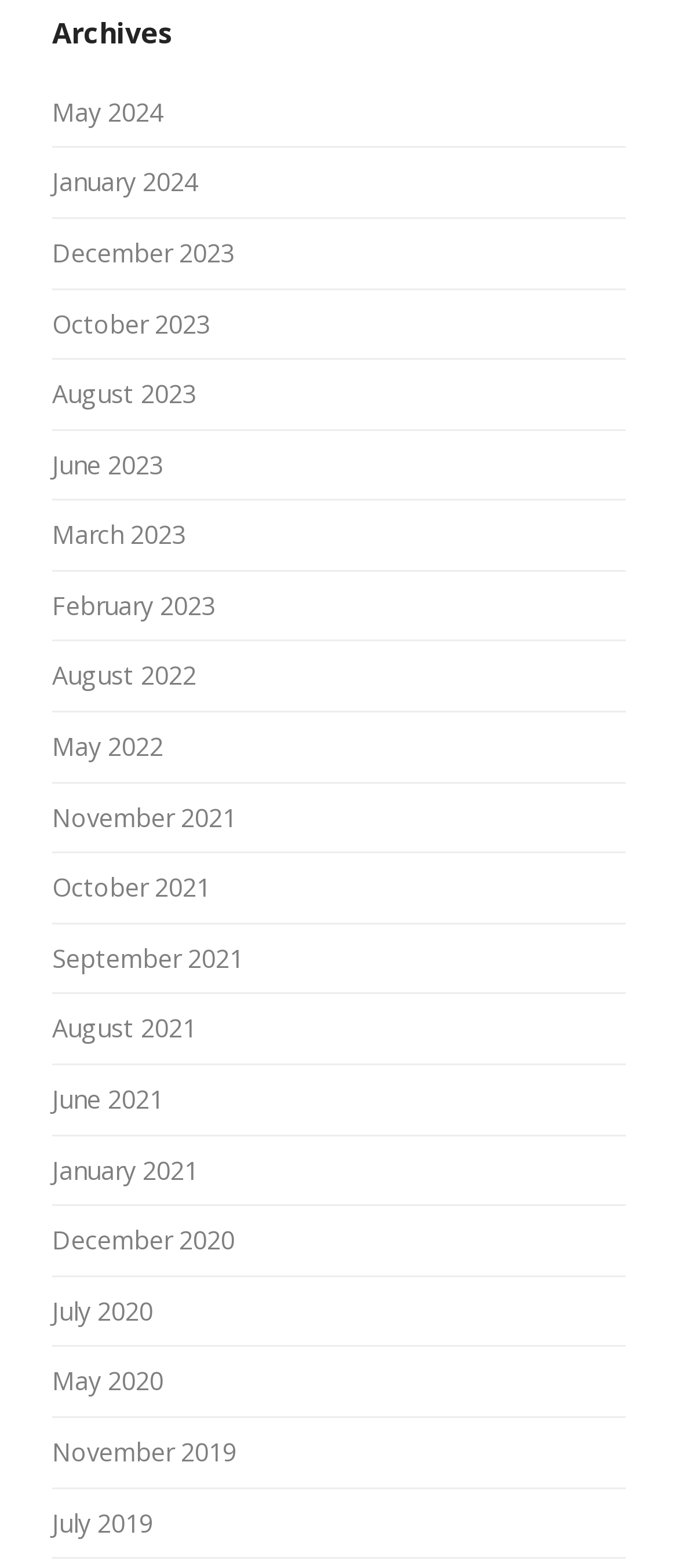Please identify the coordinates of the bounding box that should be clicked to fulfill this instruction: "check archives for November 2019".

[0.077, 0.915, 0.349, 0.936]